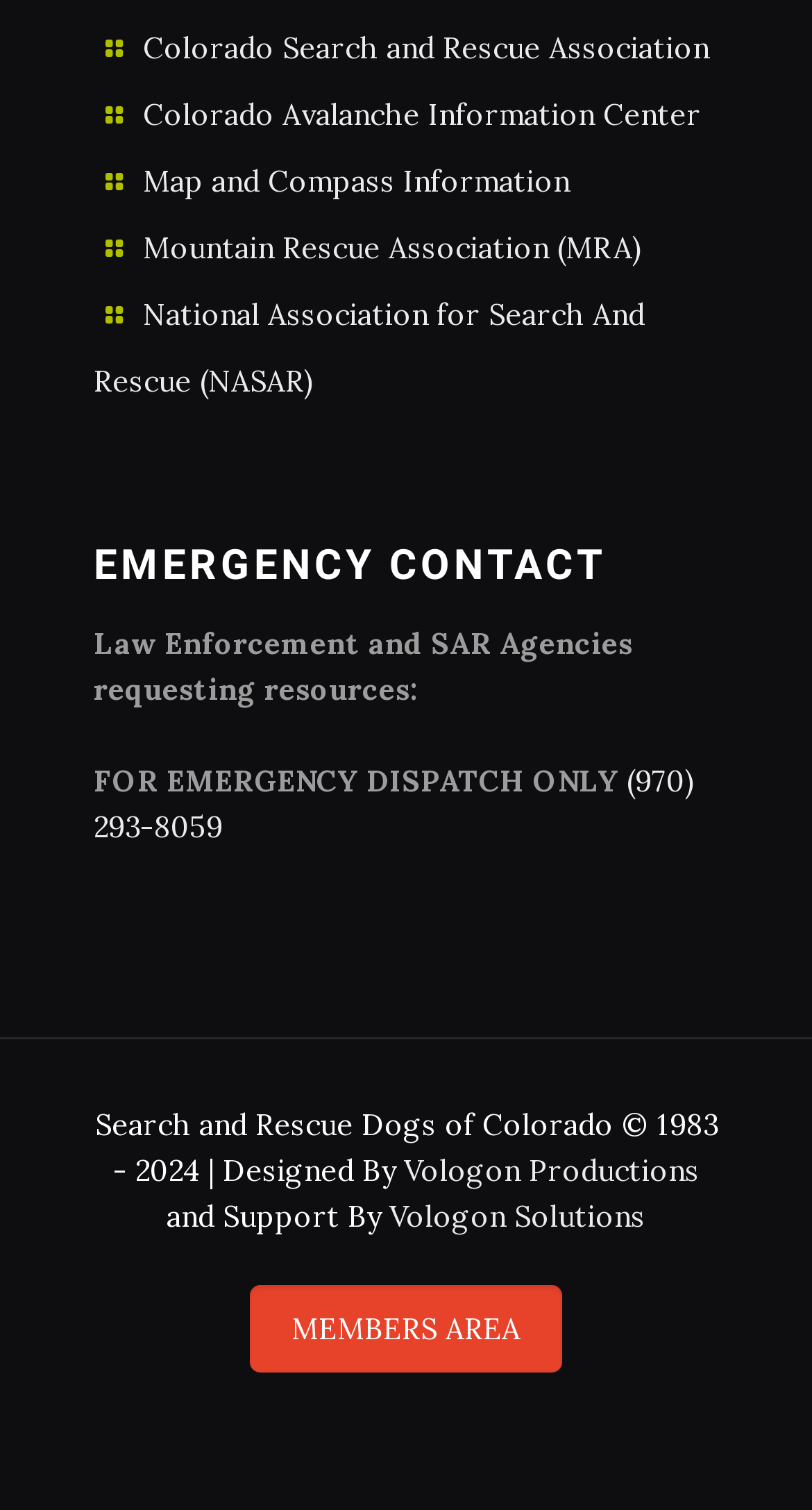Please identify the bounding box coordinates of the element I should click to complete this instruction: 'Go to MEMBERS AREA'. The coordinates should be given as four float numbers between 0 and 1, like this: [left, top, right, bottom].

[0.308, 0.851, 0.692, 0.909]